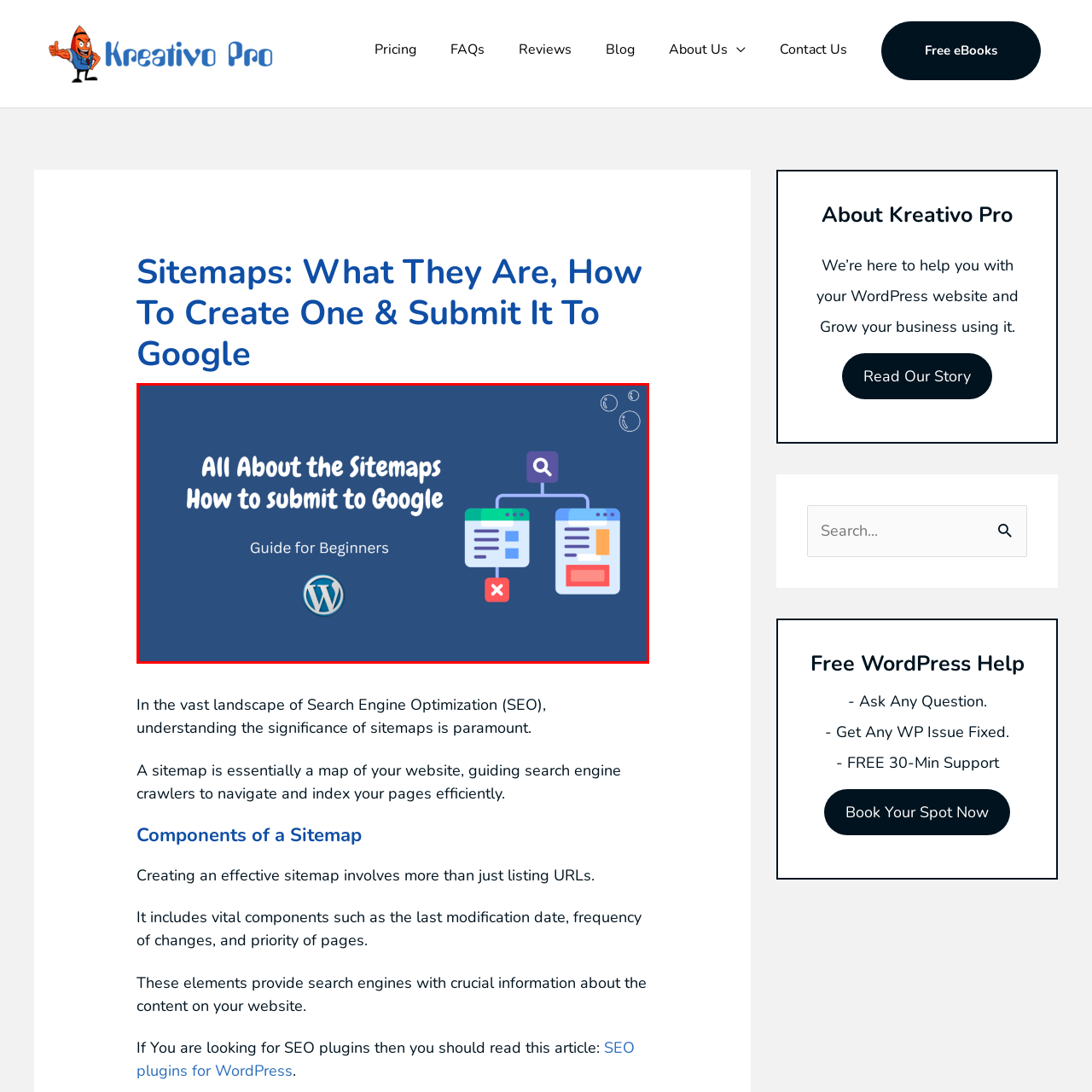Compose a thorough description of the image encased in the red perimeter.

This image serves as an informative guide titled "All About the Sitemaps: How to Submit to Google," designed for beginners navigating the intricacies of website management, particularly within the WordPress platform. The background is a calm blue, accentuating the text which prominently features the title, inviting users to learn about the crucial role of sitemaps in search engine optimization. 

Illustrating the concept, two graphic elements are connected by a visual representation resembling a flowchart, suggesting the process of submitting a sitemap to Google. The left side shows a document icon associated with a search feature, while the right displays another document icon with an error or removal indication, emphasizing not just the submission but the importance of correct sitemap management. At the bottom, the well-known WordPress logo reinforces the platform's relevance to the content. This image effectively embodies the theme of digital navigation and optimization, making it an essential visual feature for readers seeking to enhance their website's visibility on search engines.